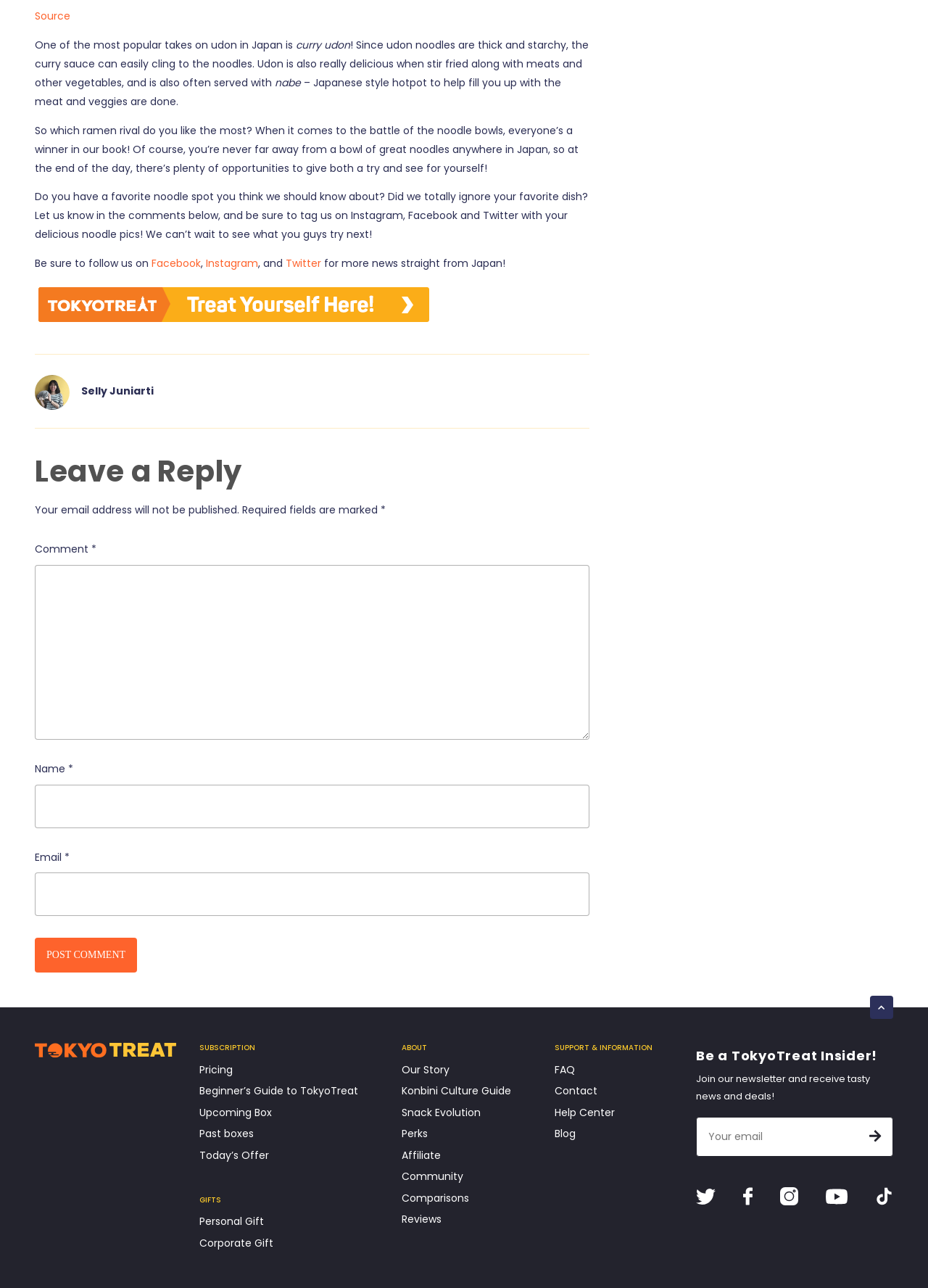What social media platforms can users follow TokyoTreat on?
Look at the image and respond with a one-word or short phrase answer.

Facebook, Instagram, Twitter, Youtube, TikTok